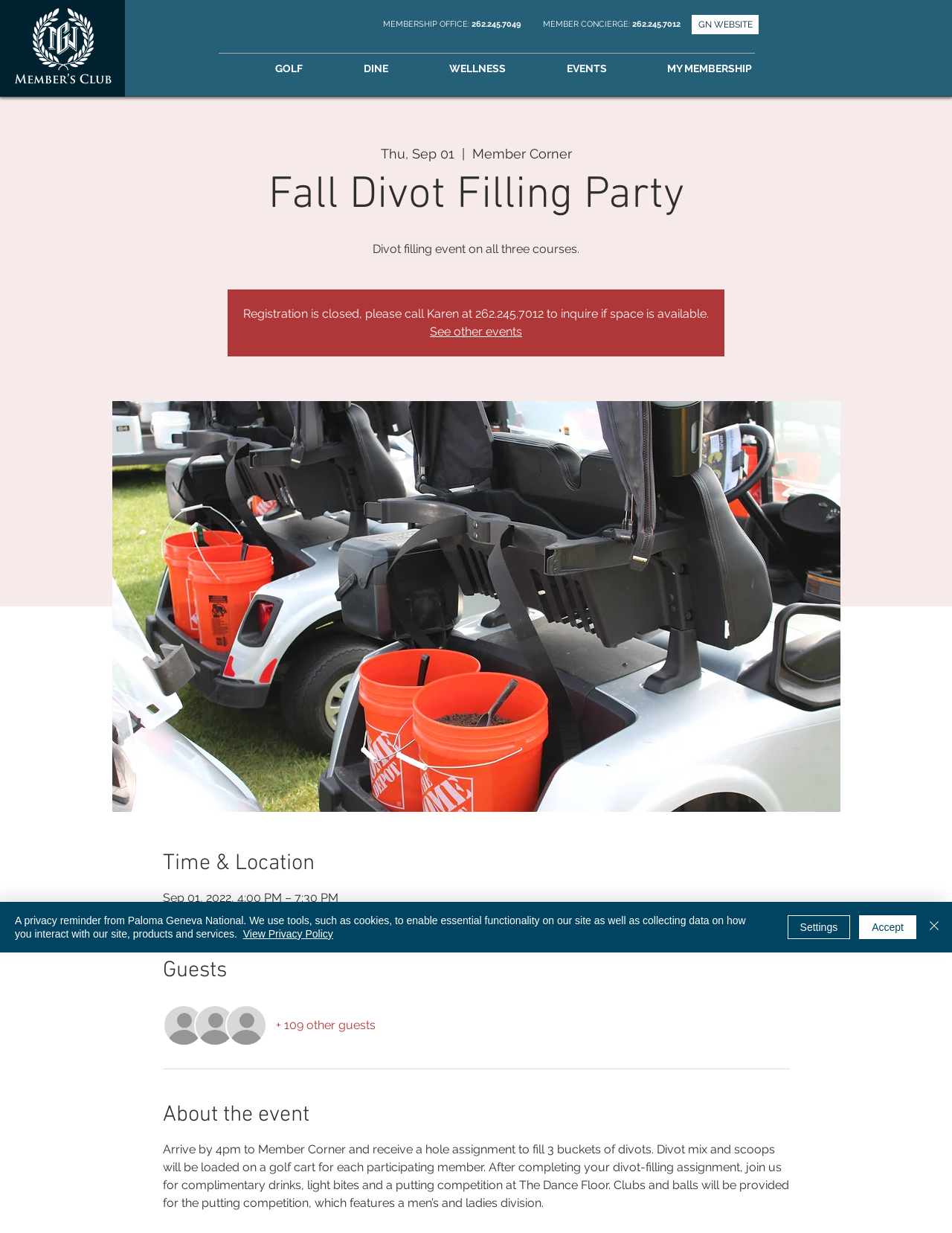Answer with a single word or phrase: 
What is the event where members fill divots on all three courses?

Fall Divot Filling Party